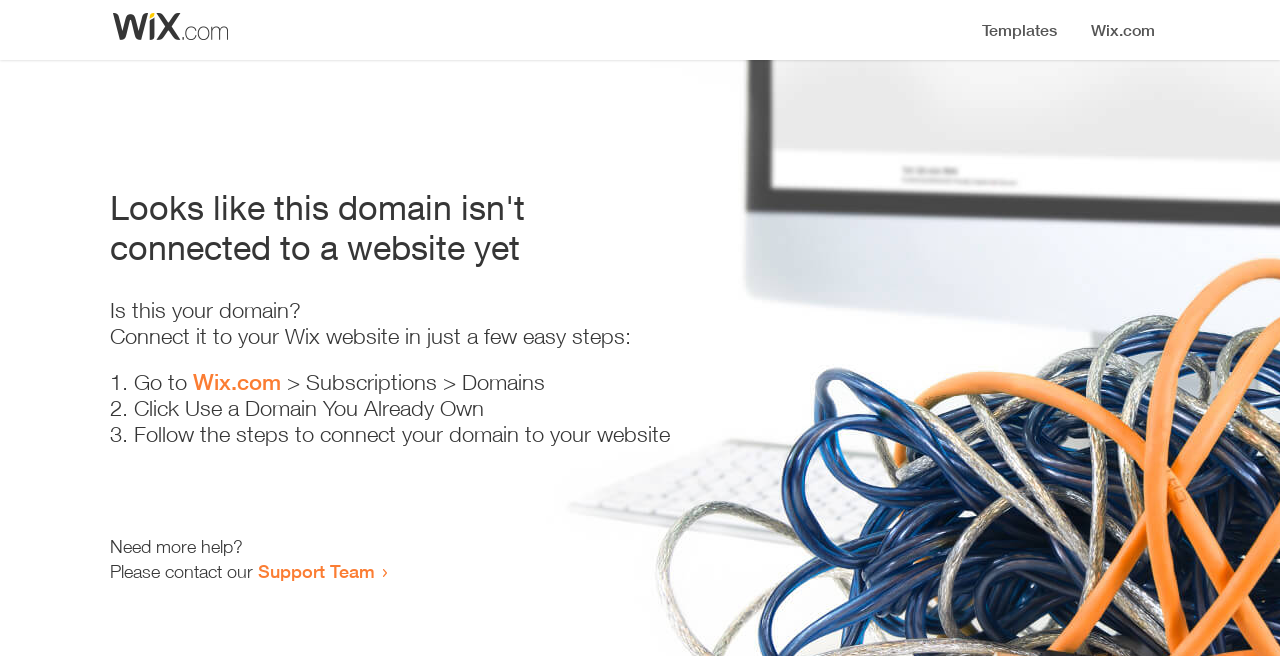What is the position of the image on the webpage?
Look at the image and respond to the question as thoroughly as possible.

Based on the bounding box coordinates of the image, [0.086, 0.015, 0.18, 0.066], it is clear that the image is located at the top-left corner of the webpage.